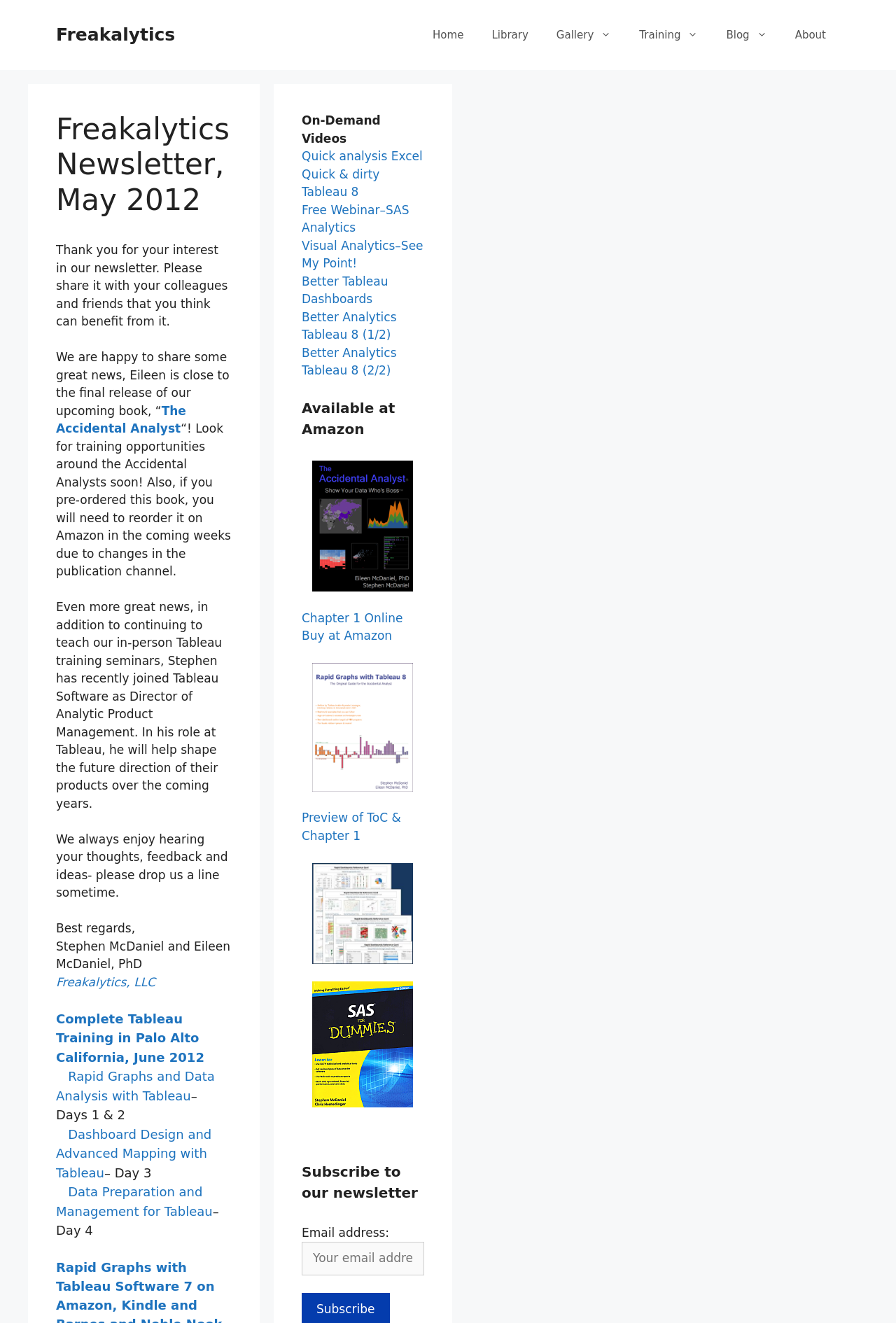What is the purpose of the textbox at the bottom of the page?
Based on the image, give a one-word or short phrase answer.

Subscribe to newsletter